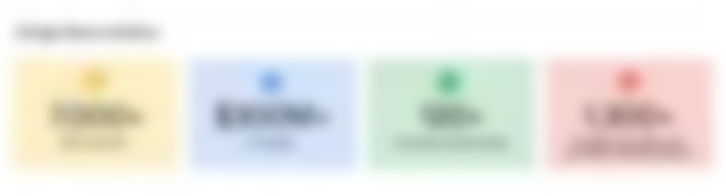Give a comprehensive caption for the image.

The image showcases a visually engaging infographic featuring four colorful quadrants that highlight various accomplishments of the Google News Initiative, particularly in supporting journalism in Canada. Each quadrant is distinctly colored and includes bold, prominent text indicating specific achievements:

1. **Yellow Quadrant**: Represents a metric of "150+" Canadian publications that have benefitted from Google's News Showcase agreements, emphasizing the initiative's extensive reach in supporting local news outlets.

2. **Blue Quadrant**: Highlights "1,500+" global news publications involved, showcasing the worldwide impact and commitment of the Google News Initiative to foster journalism beyond just Canadian borders.

3. **Green Quadrant**: Indicates "1,300+" journalists trained, reflecting the initiative's active role in enhancing digital skills among journalists and students, thereby contributing to the future of journalism in the digital age.

4. **Red Quadrant**: Notes commitments to "5,000+" journalists and students targeted for training over the next three years, underscoring Google's investment in developing the skills necessary for modern newsrooms.

This infographic serves as a visual representation of the positive impact and support provided by the Google News Initiative to bolster journalism both in Canada and worldwide, reinforcing its dedication to fostering a sustainable and thriving media landscape.